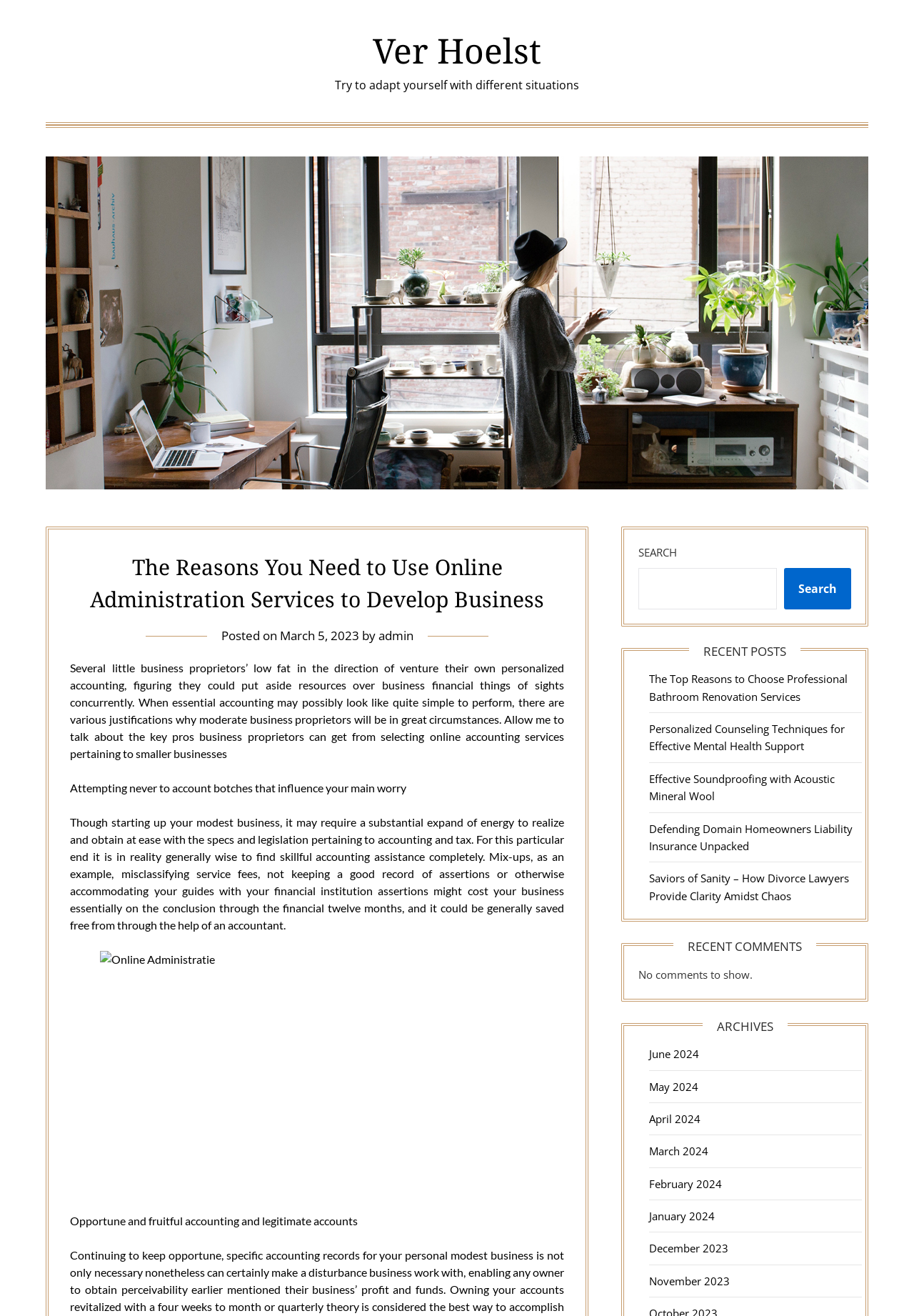Can you find and provide the main heading text of this webpage?

The Reasons You Need to Use Online Administration Services to Develop Business